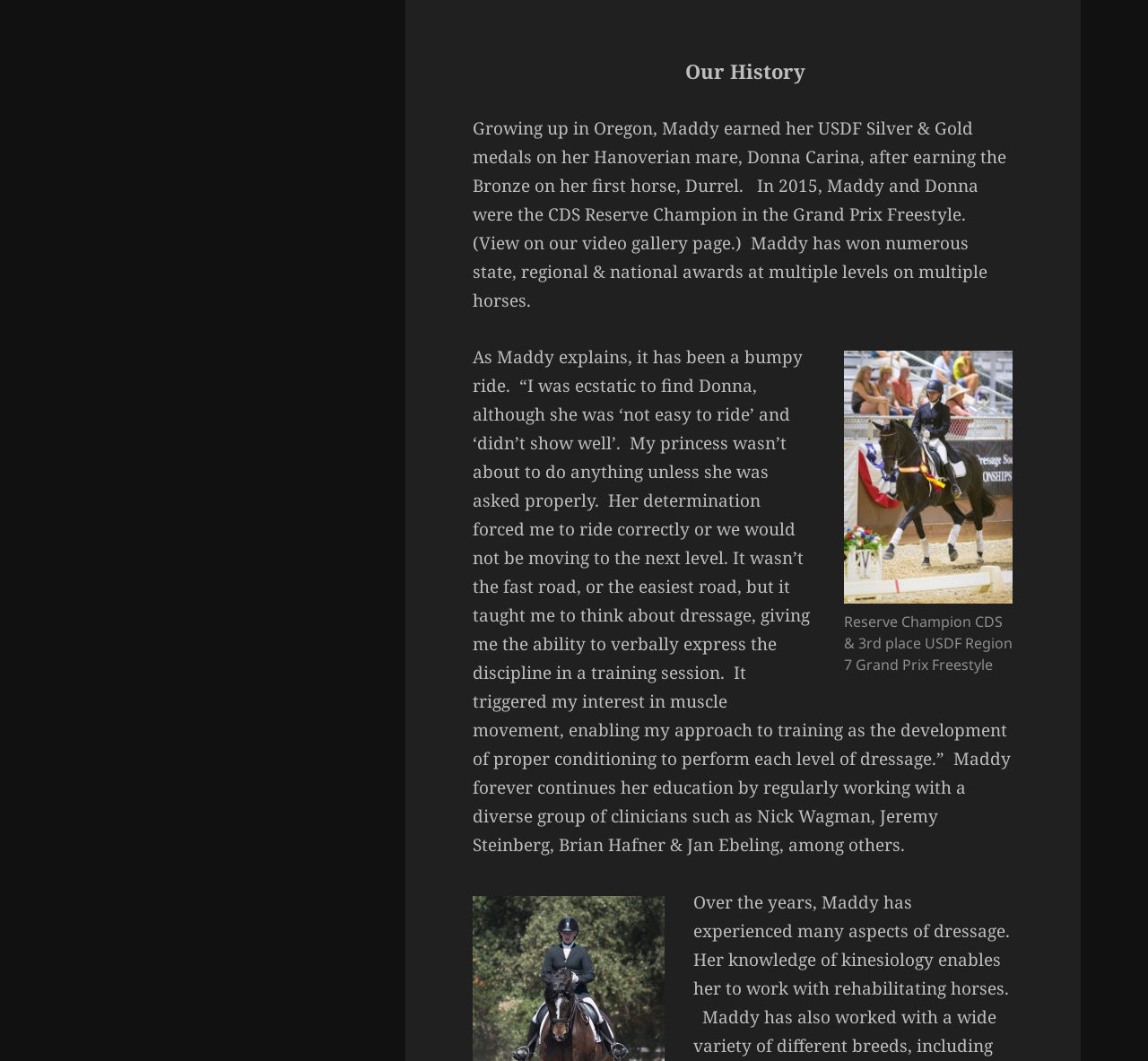What is the discipline Maddy is interested in?
From the image, provide a succinct answer in one word or a short phrase.

Dressage